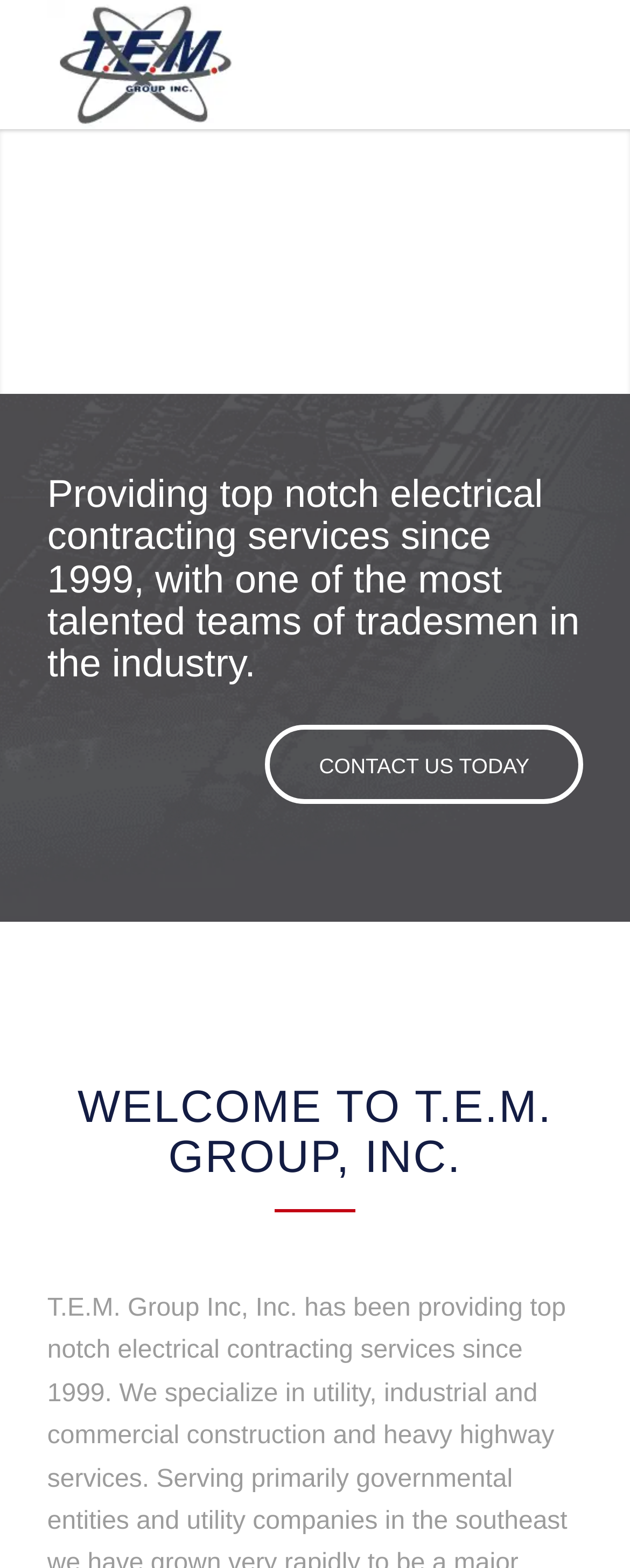Respond to the following question with a brief word or phrase:
How many links are there in the navigation menu?

3